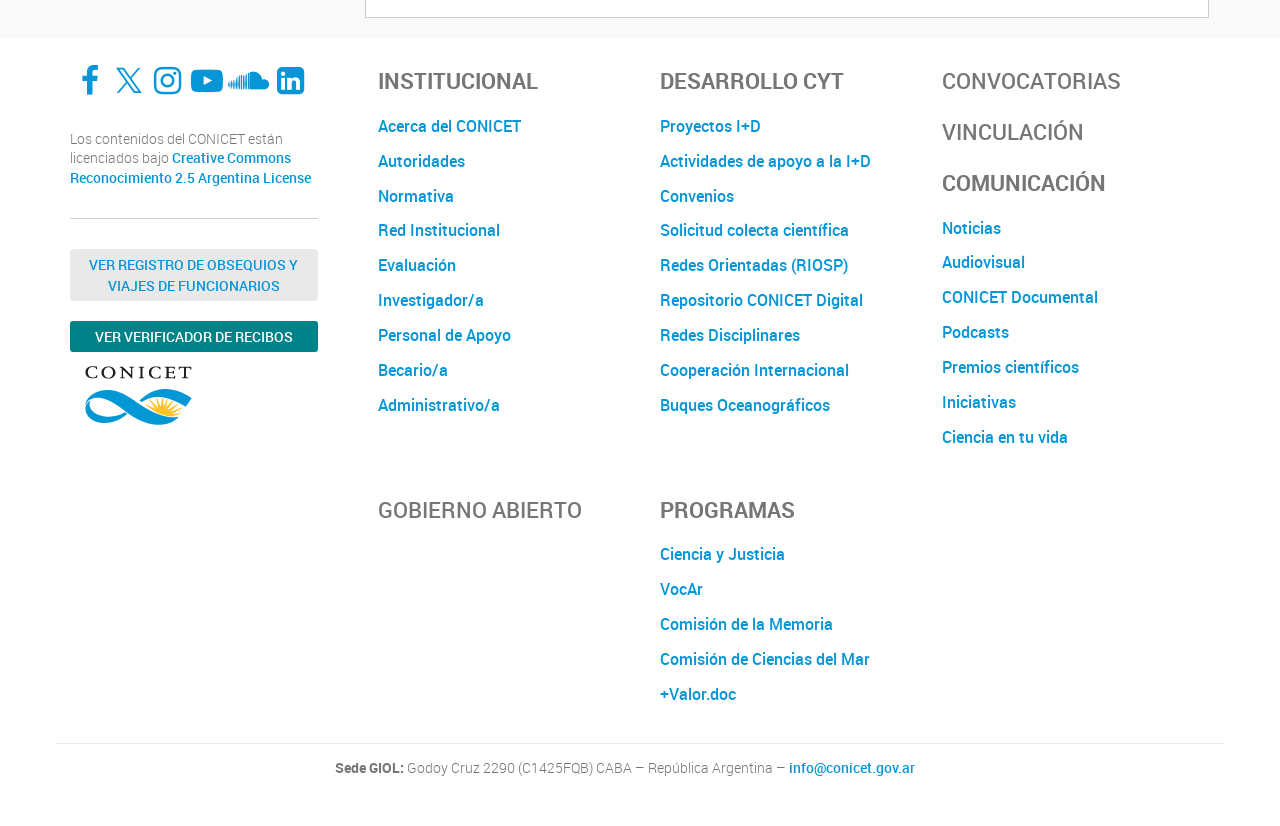Please identify the bounding box coordinates of the element that needs to be clicked to execute the following command: "Click on the HOME link". Provide the bounding box using four float numbers between 0 and 1, formatted as [left, top, right, bottom].

None